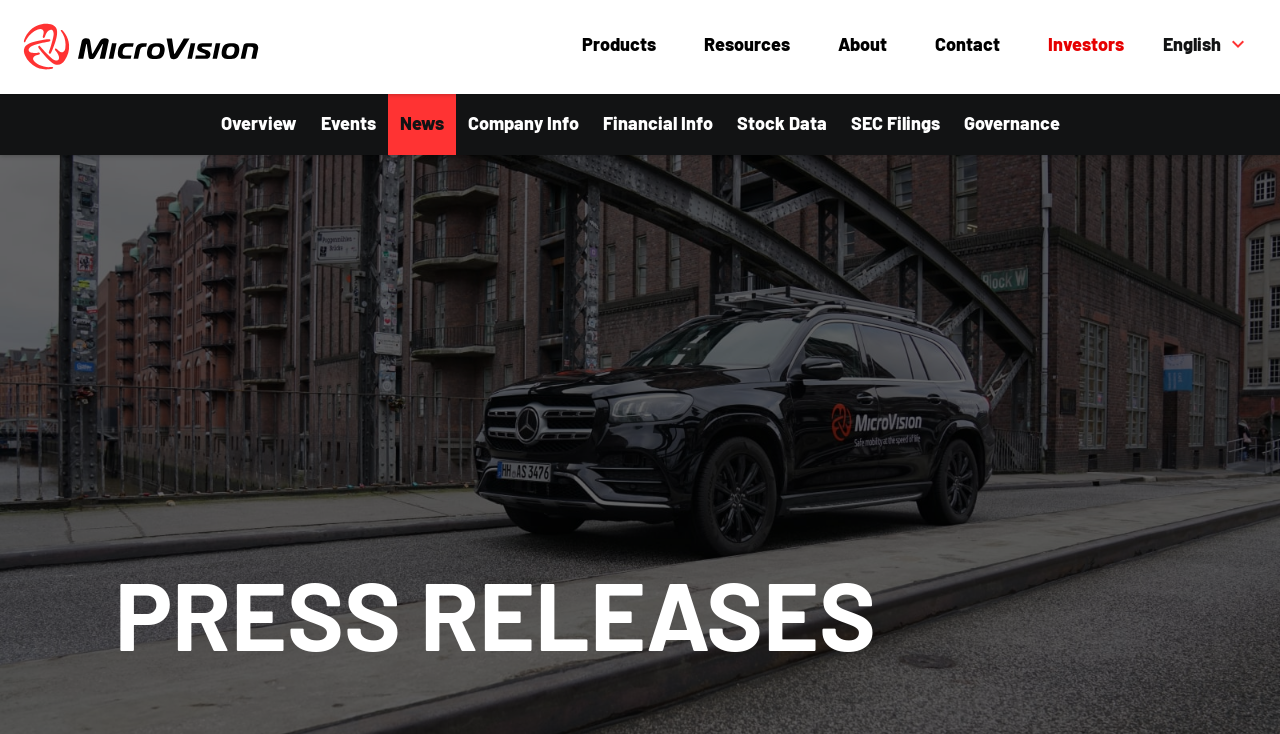Respond to the question below with a single word or phrase: What is the title of the press release section?

PRESS RELEASES